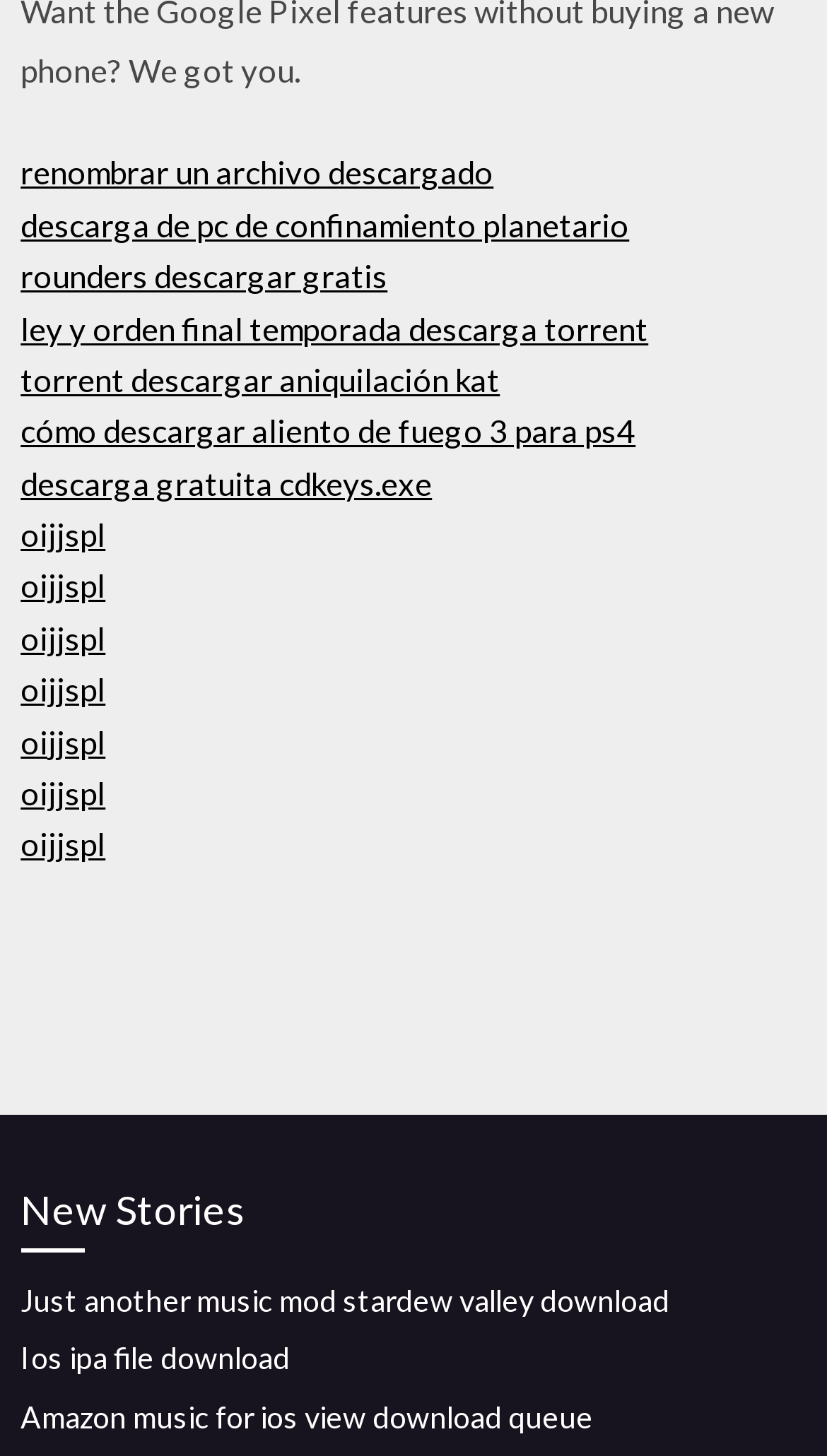Please provide the bounding box coordinates for the element that needs to be clicked to perform the instruction: "access planet confinement download". The coordinates must consist of four float numbers between 0 and 1, formatted as [left, top, right, bottom].

[0.025, 0.141, 0.761, 0.167]